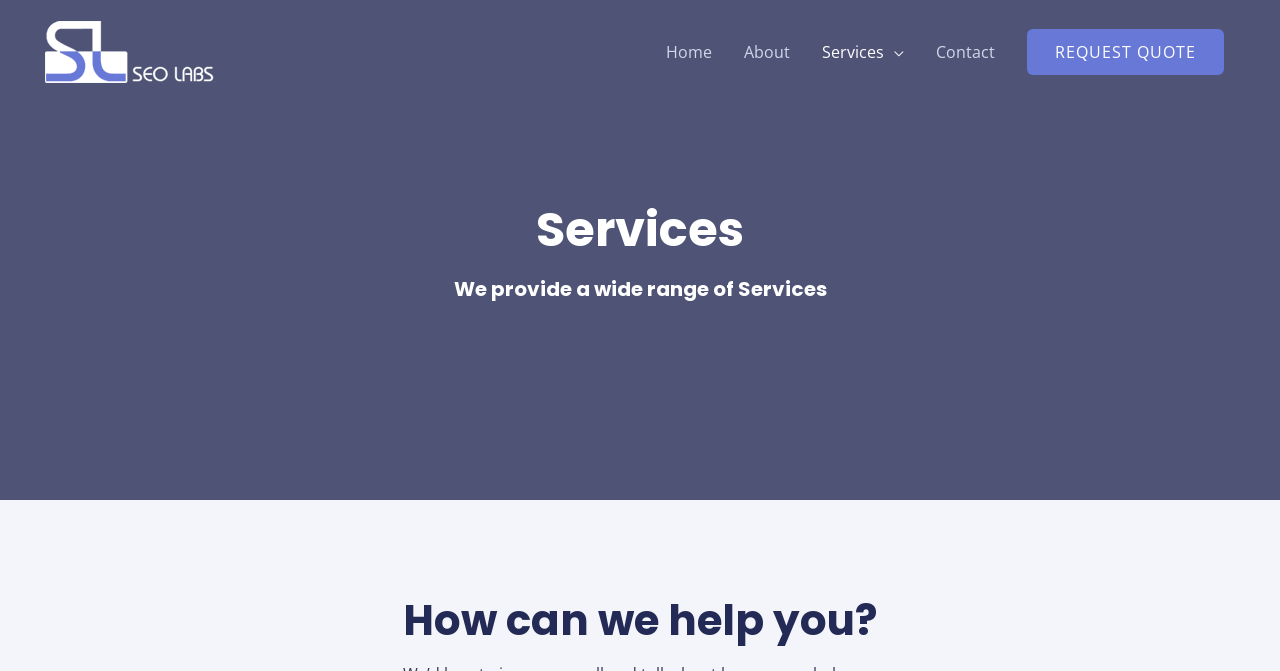Explain the webpage in detail.

The webpage is titled "Services – SEO Labs India" and appears to be a services page for a company. At the top left, there is a small link. Below it, a navigation menu spans across the top of the page, containing five links: "Home", "About", "Services" with an icon, "Contact", and "REQUEST QUOTE" which is slightly larger and more prominent.

Below the navigation menu, there is a main section with a heading "Services" centered at the top. Underneath, a subheading "We provide a wide range of Services" is positioned. Further down the page, another heading "How can we help you?" is located near the bottom.